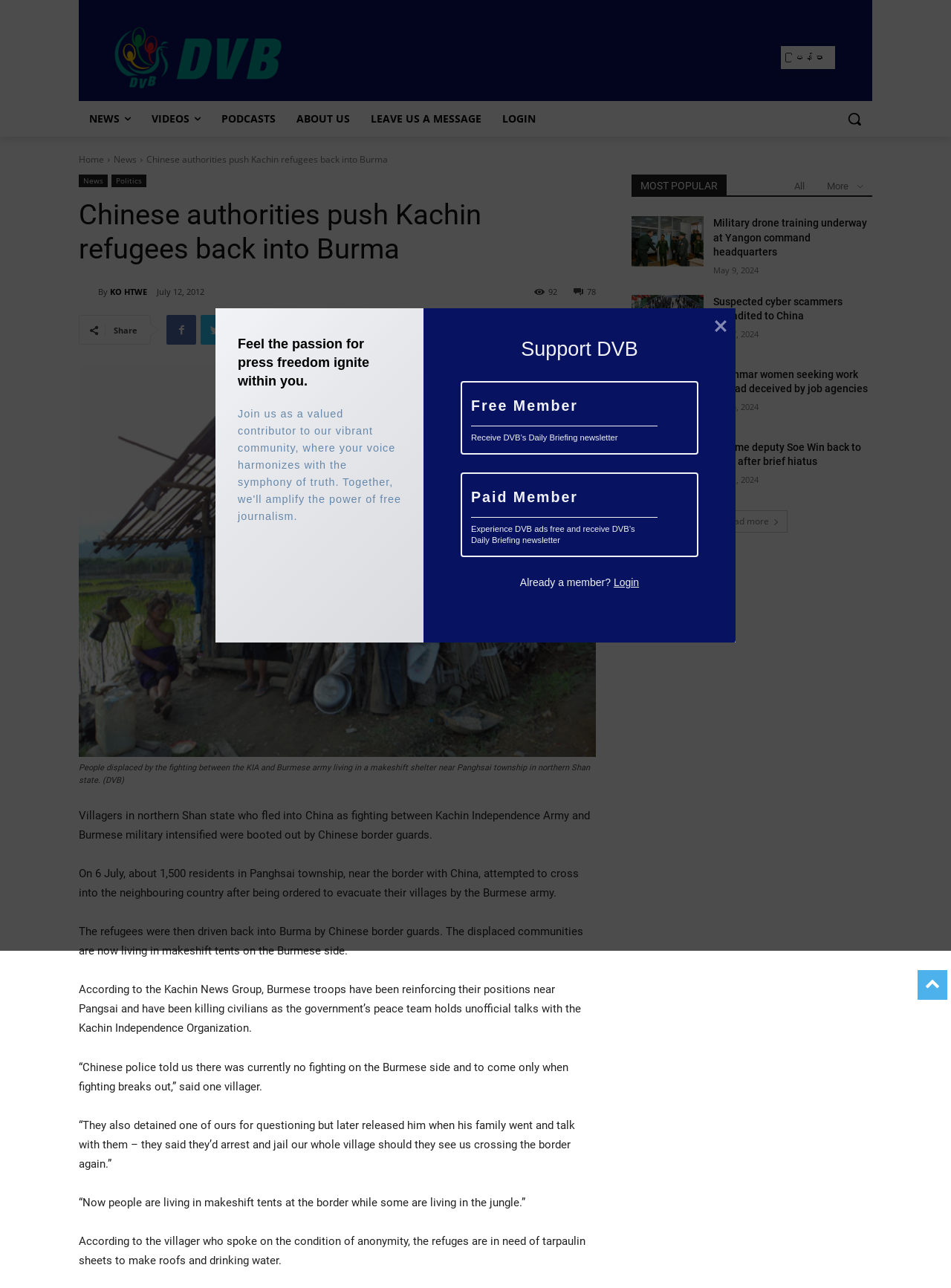Find the bounding box coordinates of the area that needs to be clicked in order to achieve the following instruction: "Read the news about Chinese authorities pushing Kachin refugees back into Burma". The coordinates should be specified as four float numbers between 0 and 1, i.e., [left, top, right, bottom].

[0.154, 0.119, 0.408, 0.129]